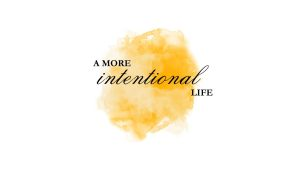What is the theme of the image?
Based on the image, respond with a single word or phrase.

Mindfulness